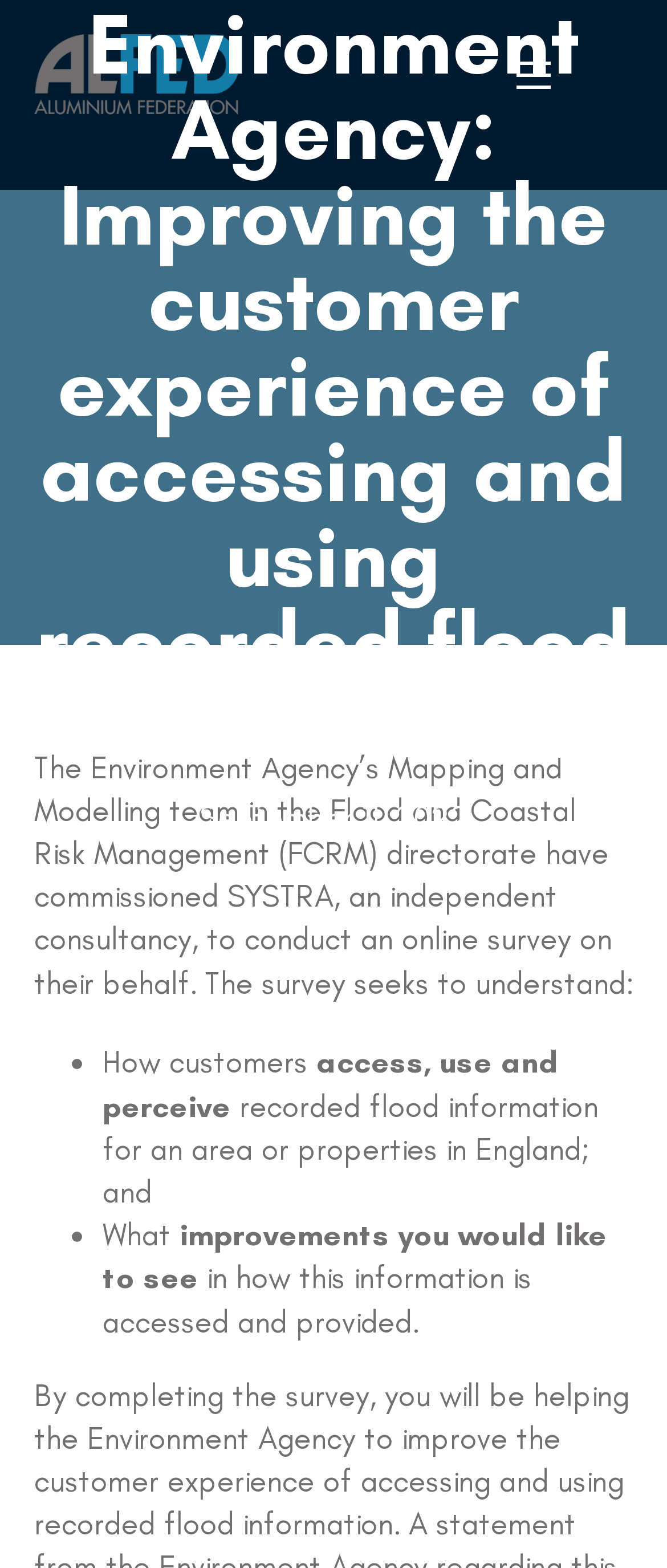Using the format (top-left x, top-left y, bottom-right x, bottom-right y), and given the element description, identify the bounding box coordinates within the screenshot: alt="Alfed"

[0.051, 0.033, 0.359, 0.057]